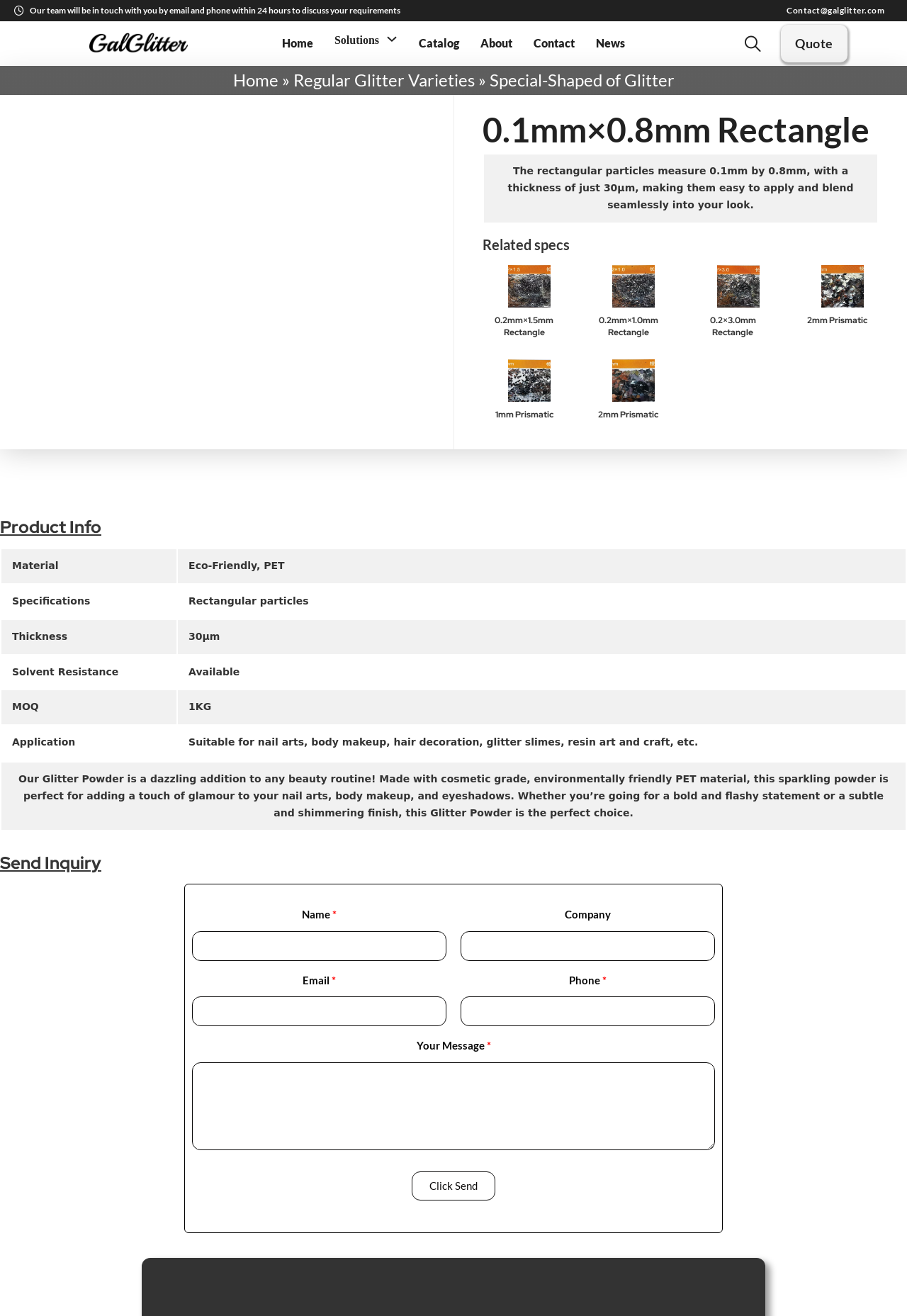Please specify the bounding box coordinates of the region to click in order to perform the following instruction: "Click the '0.2mm×1.5mm Rectangle' link".

[0.545, 0.239, 0.61, 0.257]